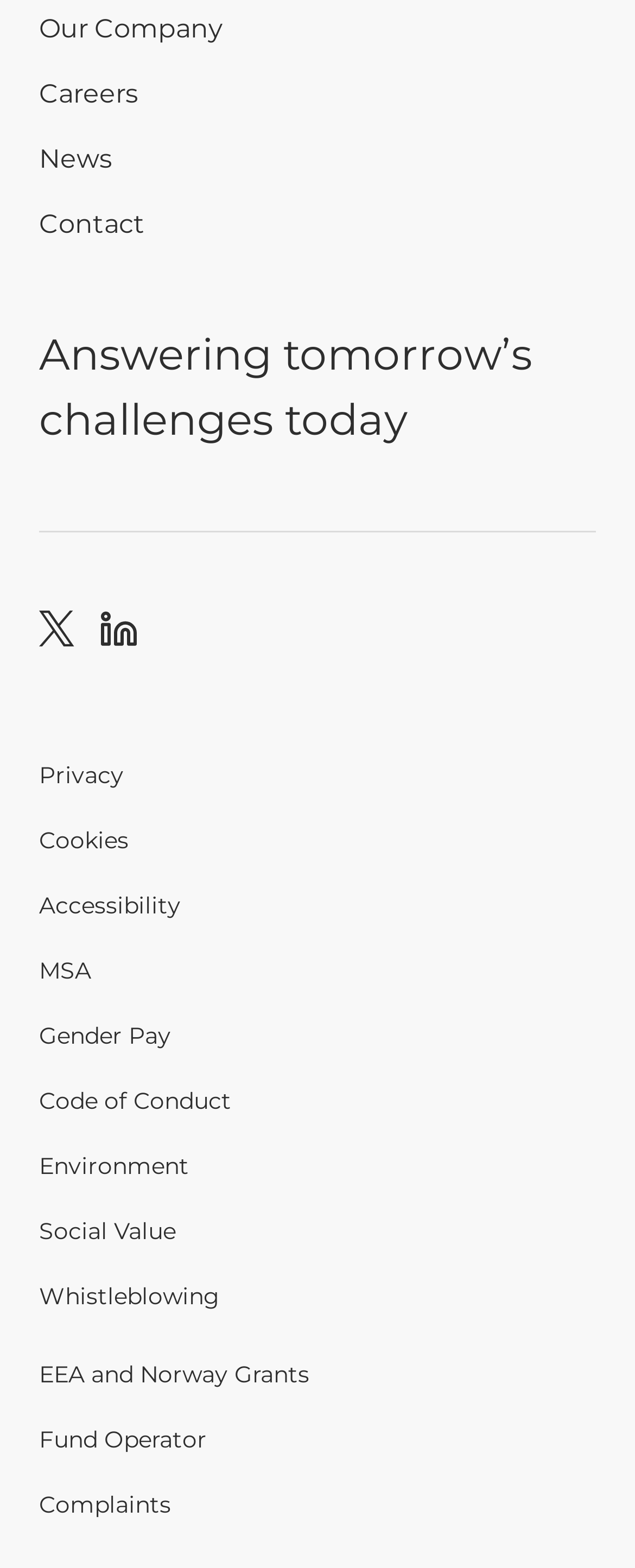Identify and provide the bounding box for the element described by: "EEA and Norway Grants".

[0.062, 0.867, 0.487, 0.885]